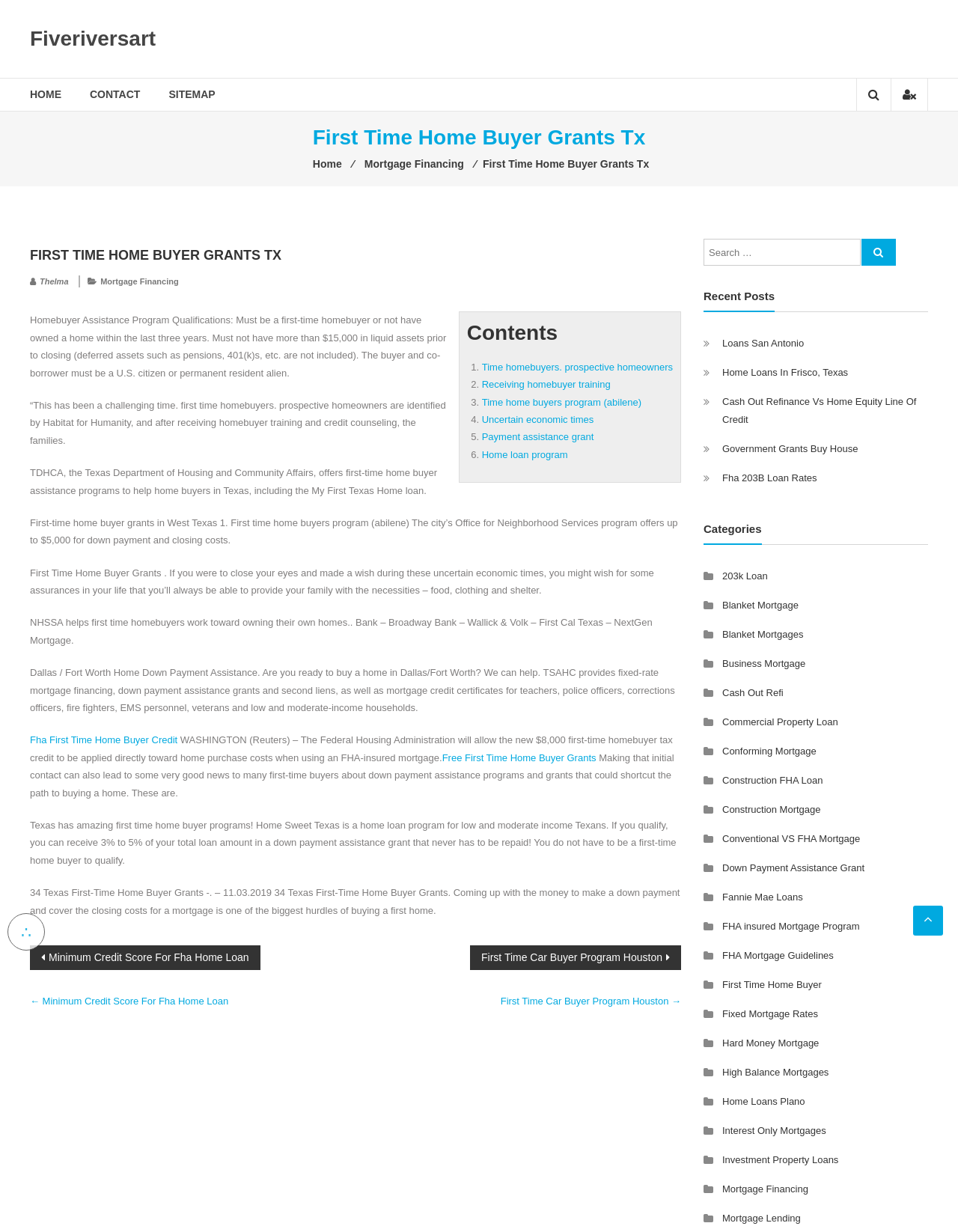What is the purpose of the Homebuyer Assistance Program?
Please give a detailed and elaborate answer to the question based on the image.

According to the webpage, the Homebuyer Assistance Program has qualifications such as 'Must be a first-time homebuyer or not have owned a home within the last three years', which suggests that the program is designed to help first-time homebuyers.